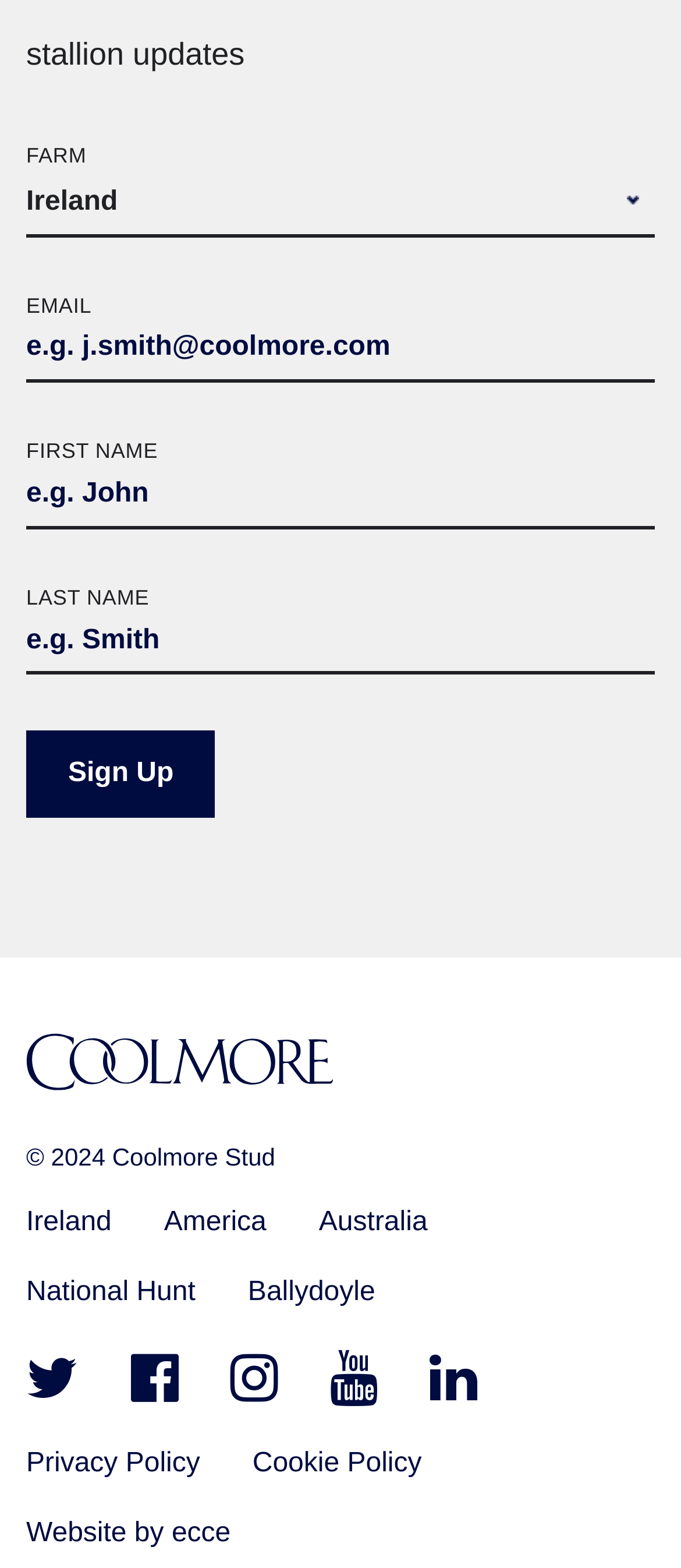Determine the bounding box coordinates for the area that should be clicked to carry out the following instruction: "Input email address".

[0.038, 0.202, 0.962, 0.244]